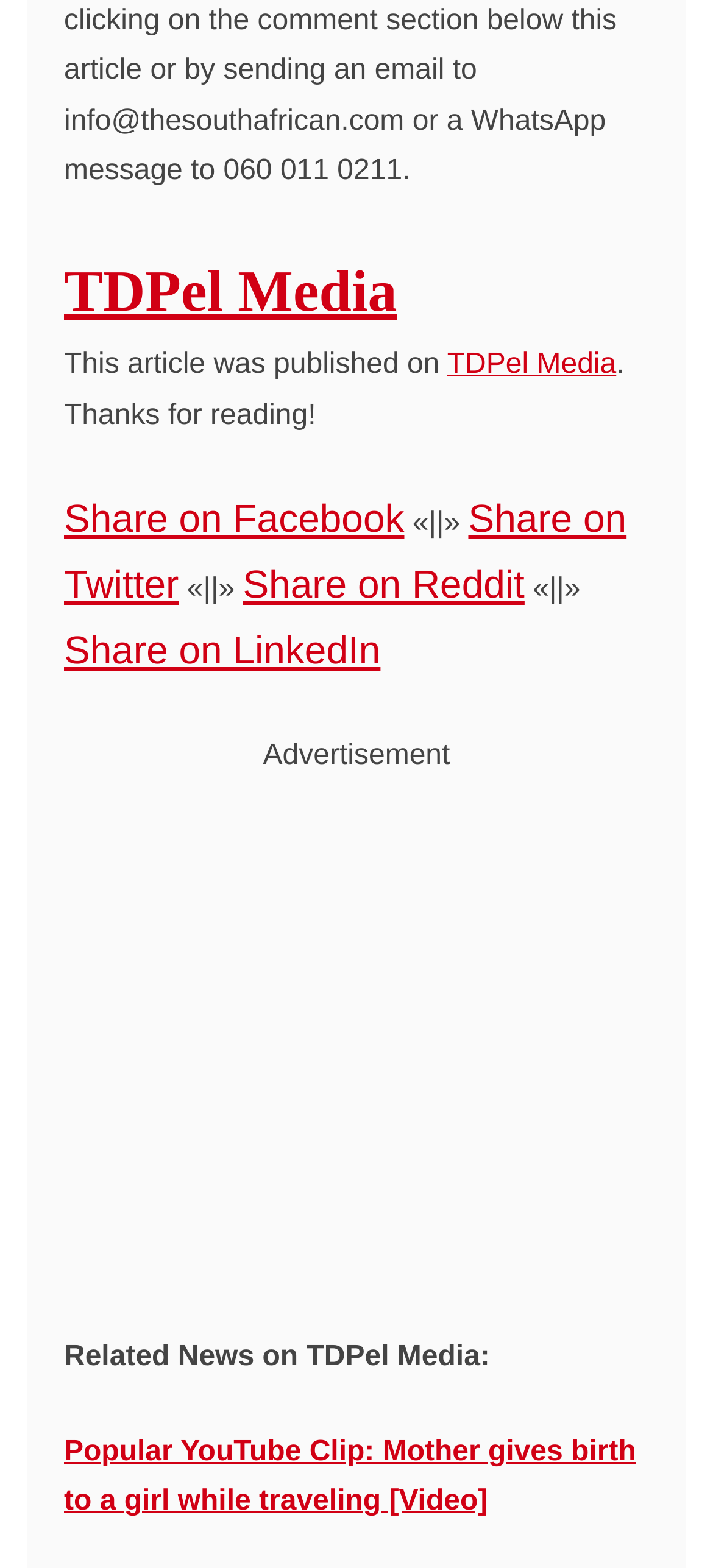Examine the image carefully and respond to the question with a detailed answer: 
What is the name of the app that can be downloaded?

The webpage has a link to download an app, which is labeled as 'Download the Vital Signs App - VS App'. This suggests that the name of the app is Vital Signs App, also referred to as VS App.